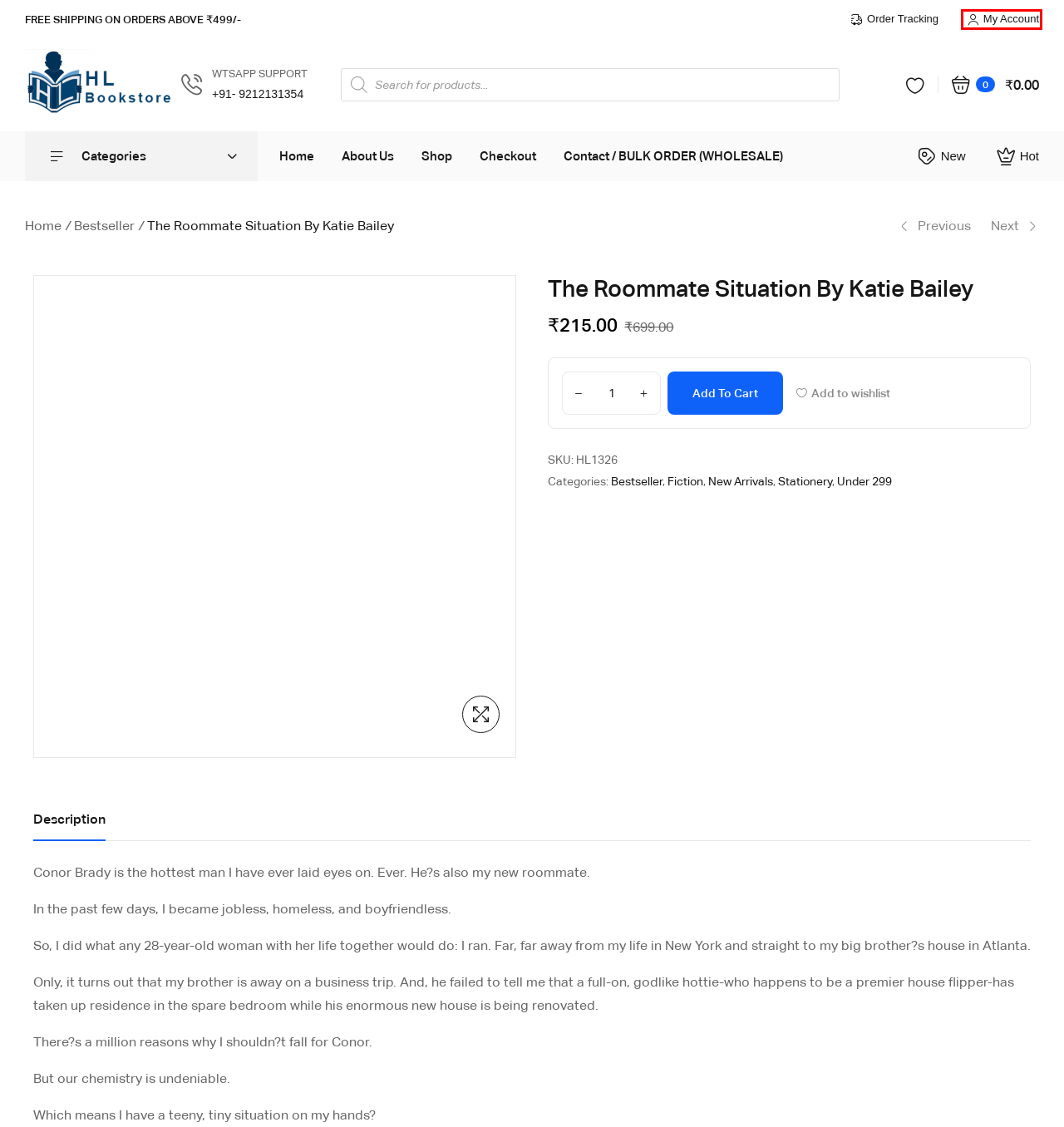Look at the screenshot of a webpage, where a red bounding box highlights an element. Select the best description that matches the new webpage after clicking the highlighted element. Here are the candidates:
A. H L BOOKSTORE - Feeding The Reading At Affordable Price | My account
B. H L BOOKSTORE - Feeding The Reading At Affordable Price | Shop
C. Fiction - H L BOOKSTORE
D. Stationery - H L BOOKSTORE
E. H L BOOKSTORE - Feeding The Reading At Affordable Price | Home 2
F. New Arrivals - H L BOOKSTORE
G. Bestseller - H L BOOKSTORE
H. H L BOOKSTORE - Feeding The Reading At Affordable Price | Wishlist

A